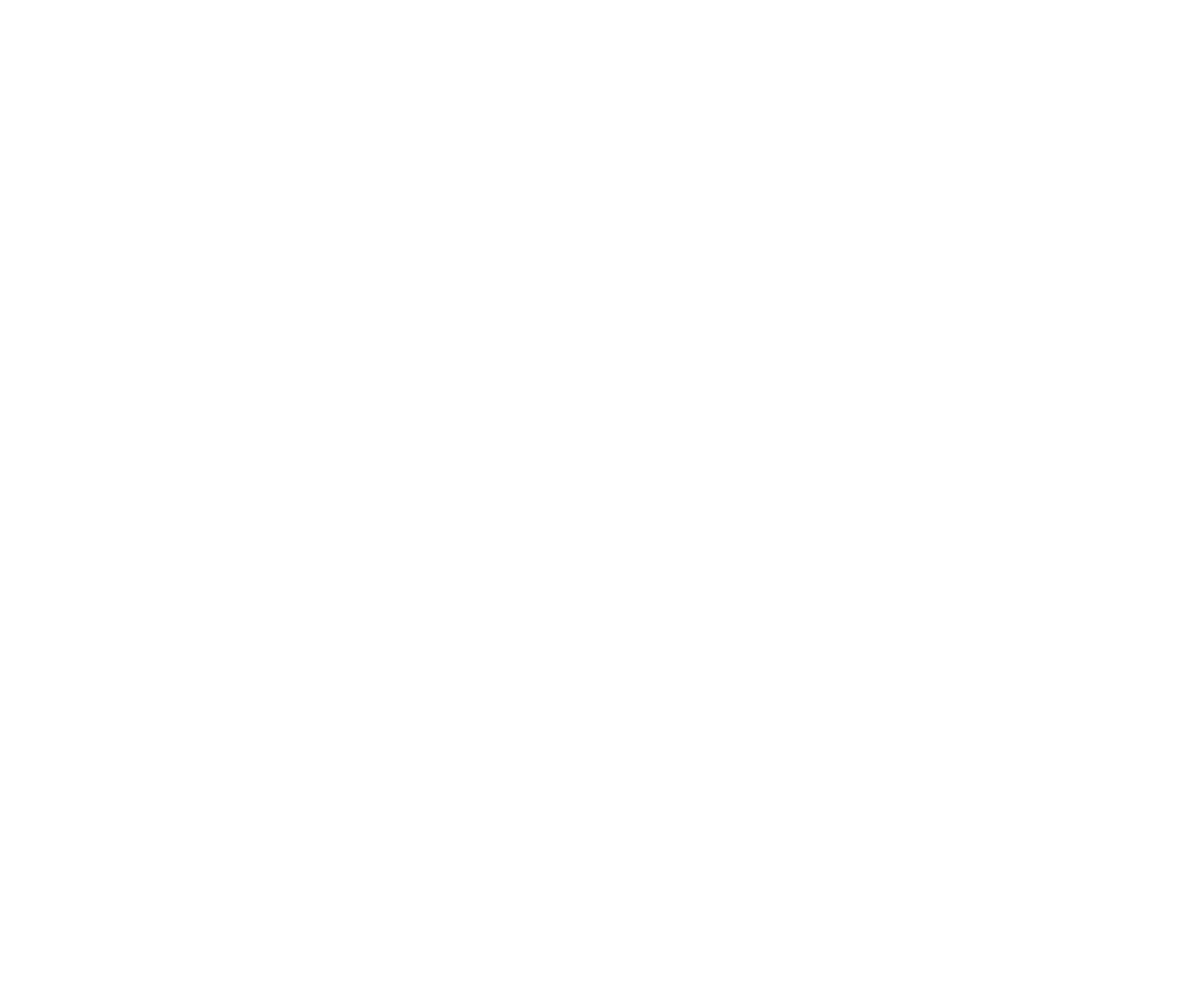Indicate the bounding box coordinates of the clickable region to achieve the following instruction: "Log in to the website."

[0.884, 0.096, 0.944, 0.118]